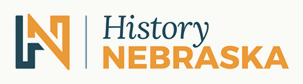Answer in one word or a short phrase: 
What does the logo represent?

Organization's commitment to preserving and sharing Nebraska's history